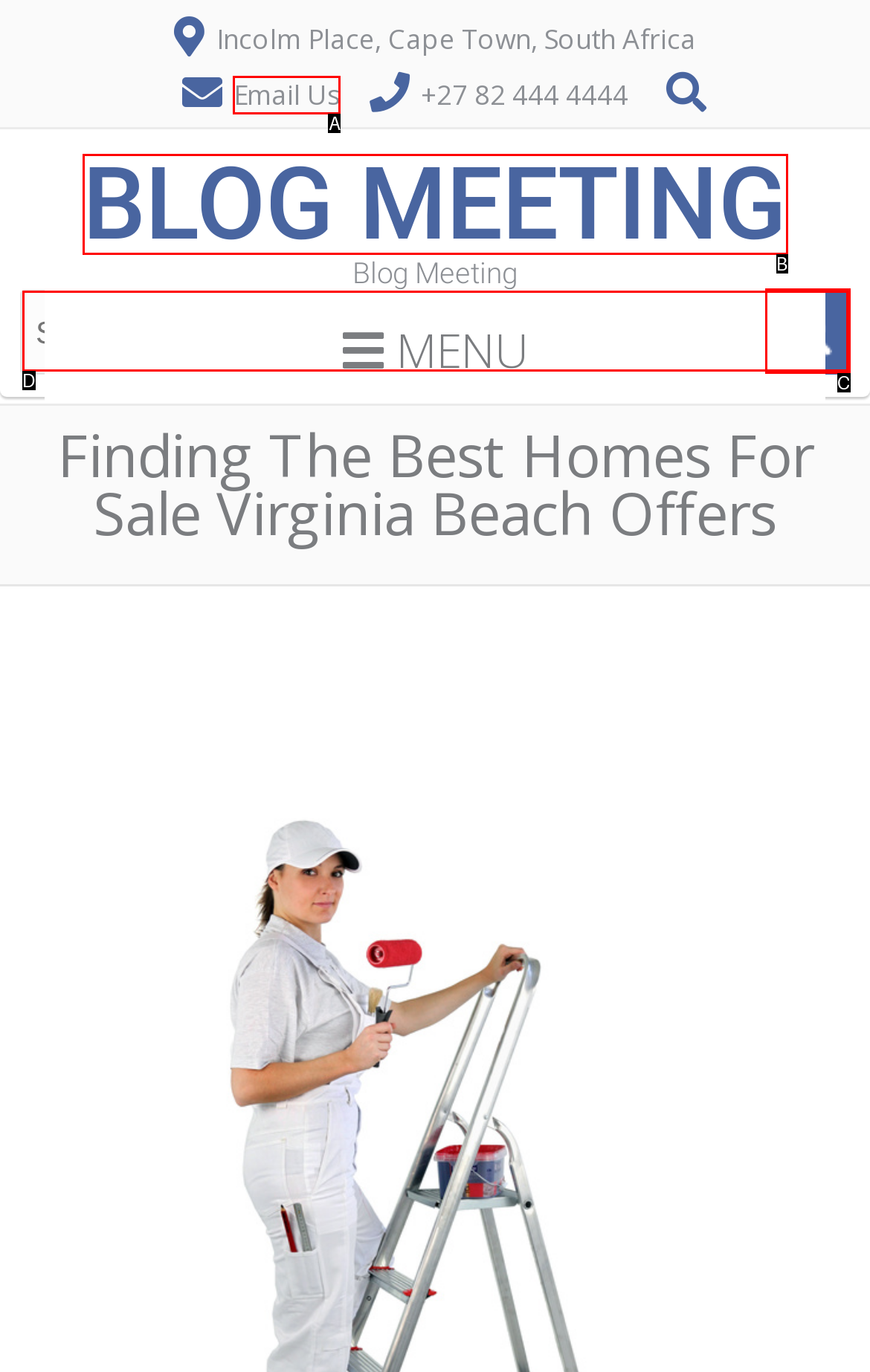Choose the letter that best represents the description: Email Us. Answer with the letter of the selected choice directly.

A